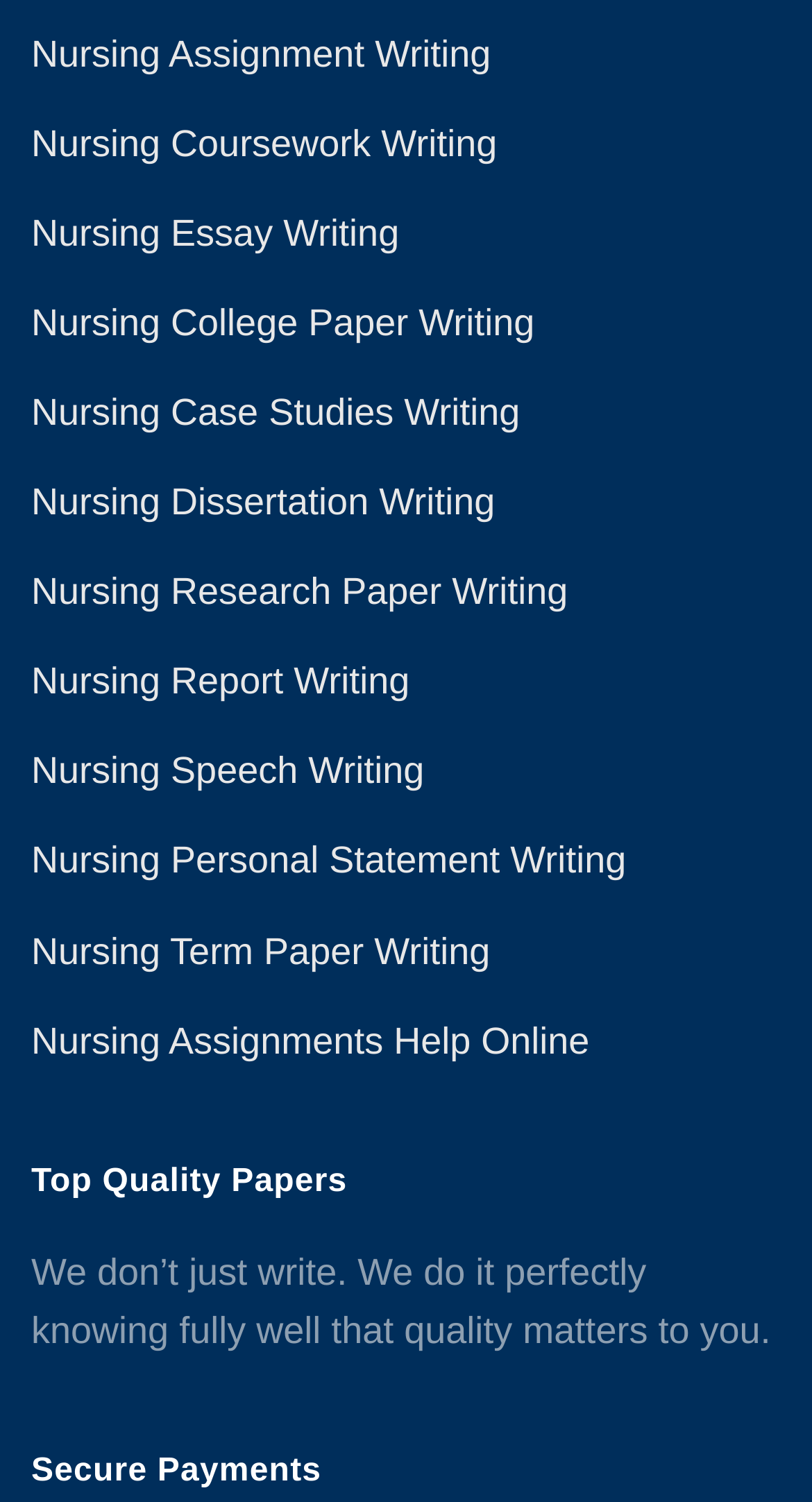Bounding box coordinates are given in the format (top-left x, top-left y, bottom-right x, bottom-right y). All values should be floating point numbers between 0 and 1. Provide the bounding box coordinate for the UI element described as: Nursing Research Paper Writing

[0.038, 0.38, 0.699, 0.408]